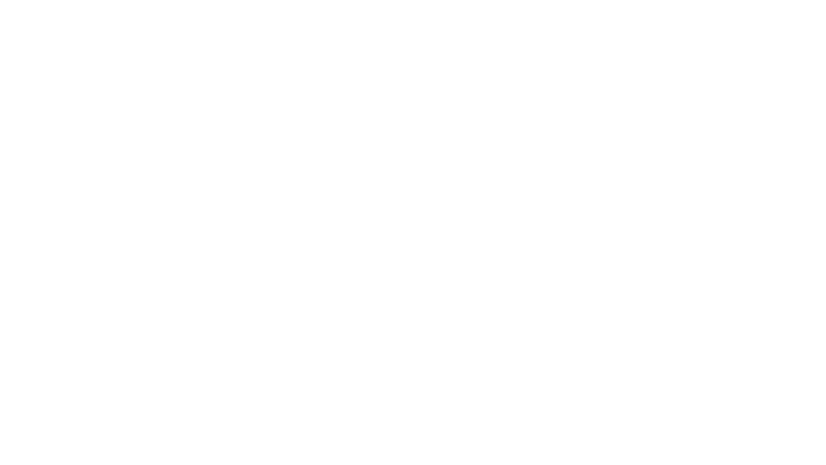In which region are the gaming deals targeted?
Carefully analyze the image and provide a detailed answer to the question.

The webpage's overall theme emphasizes various offers, including pricing and platform details, which are targeted towards interested gamers in North America, indicating that the platform's deals are region-specific.